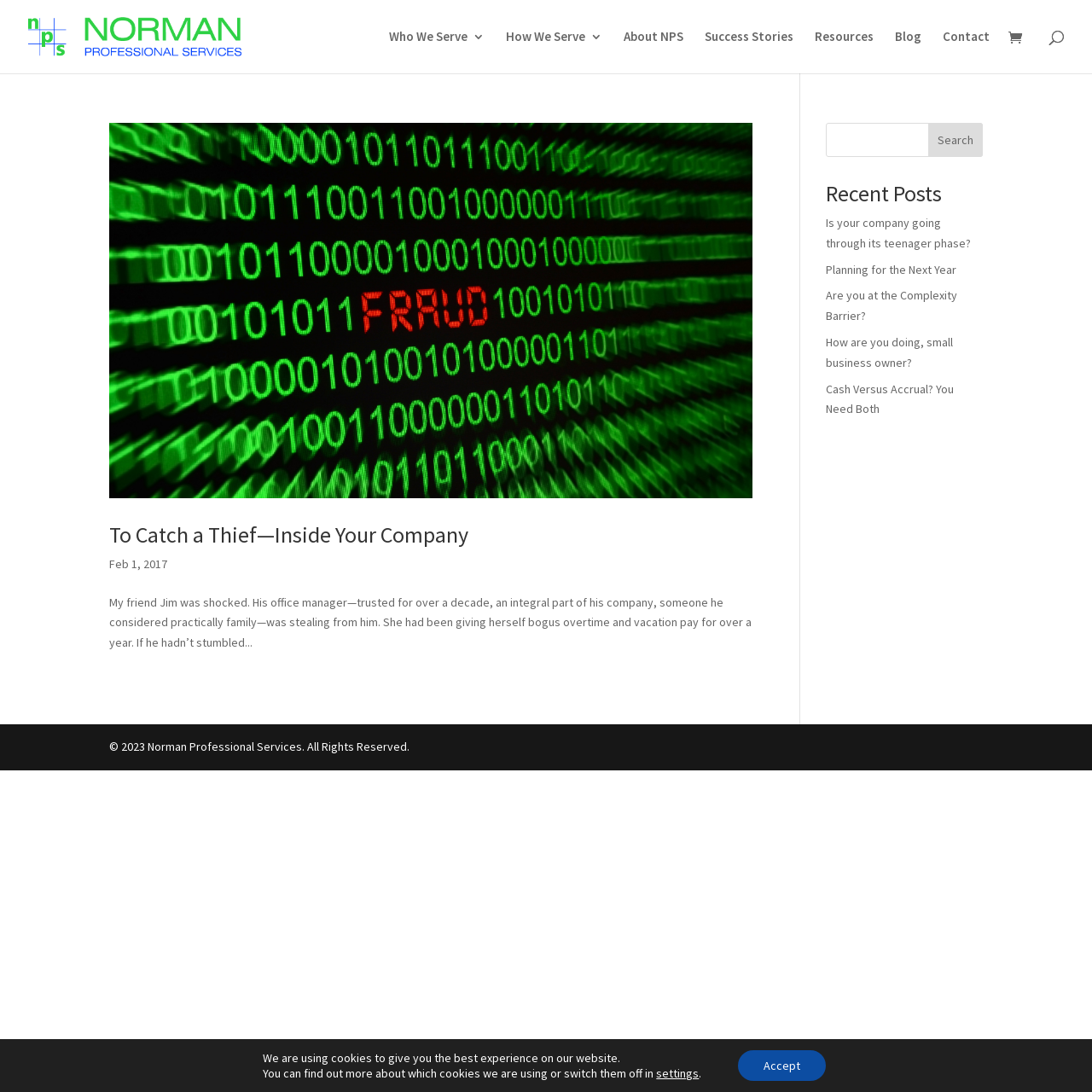From the element description Accept, predict the bounding box coordinates of the UI element. The coordinates must be specified in the format (top-left x, top-left y, bottom-right x, bottom-right y) and should be within the 0 to 1 range.

[0.676, 0.962, 0.756, 0.99]